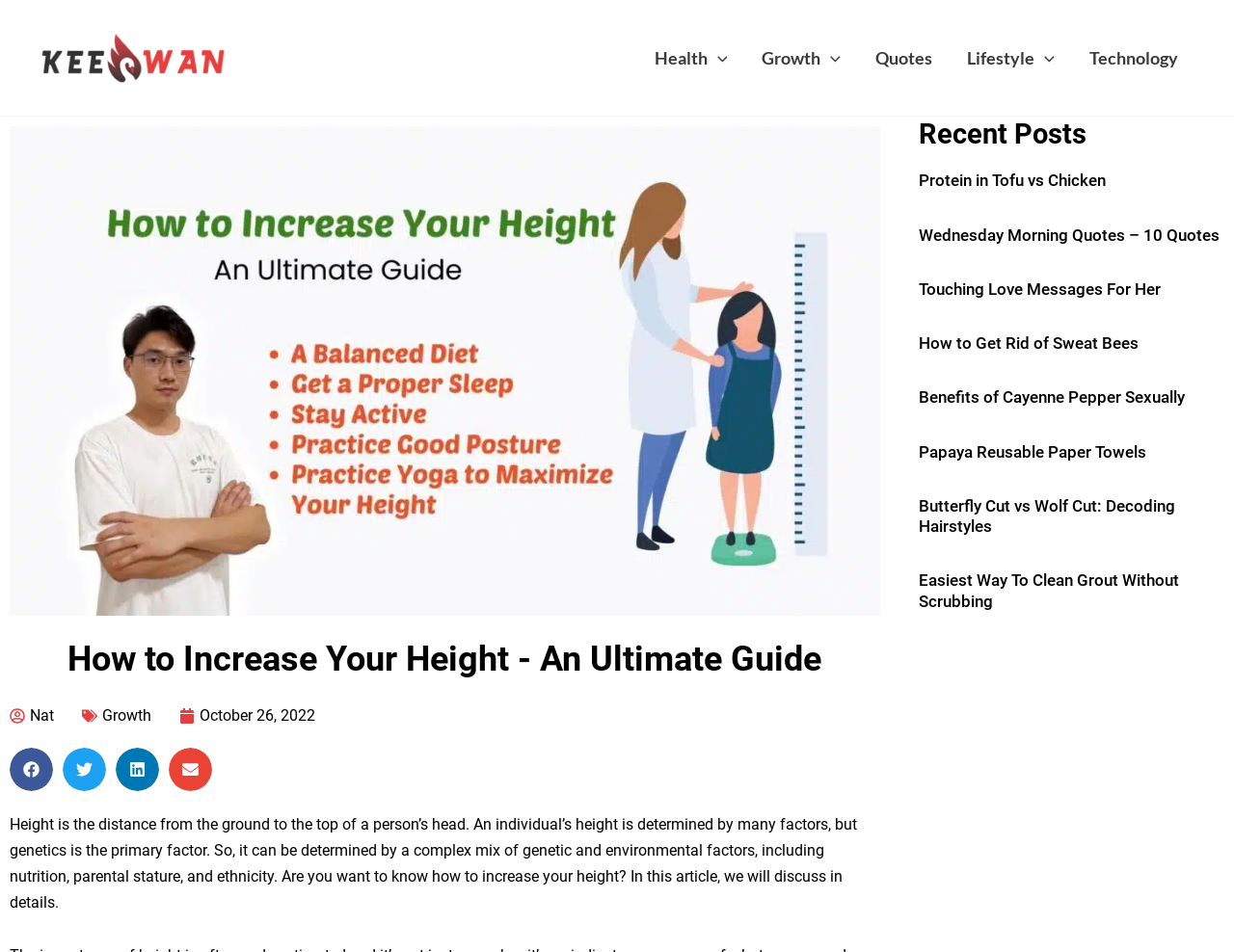Answer the question in one word or a short phrase:
What is the topic of the main article on this webpage?

how to increase height